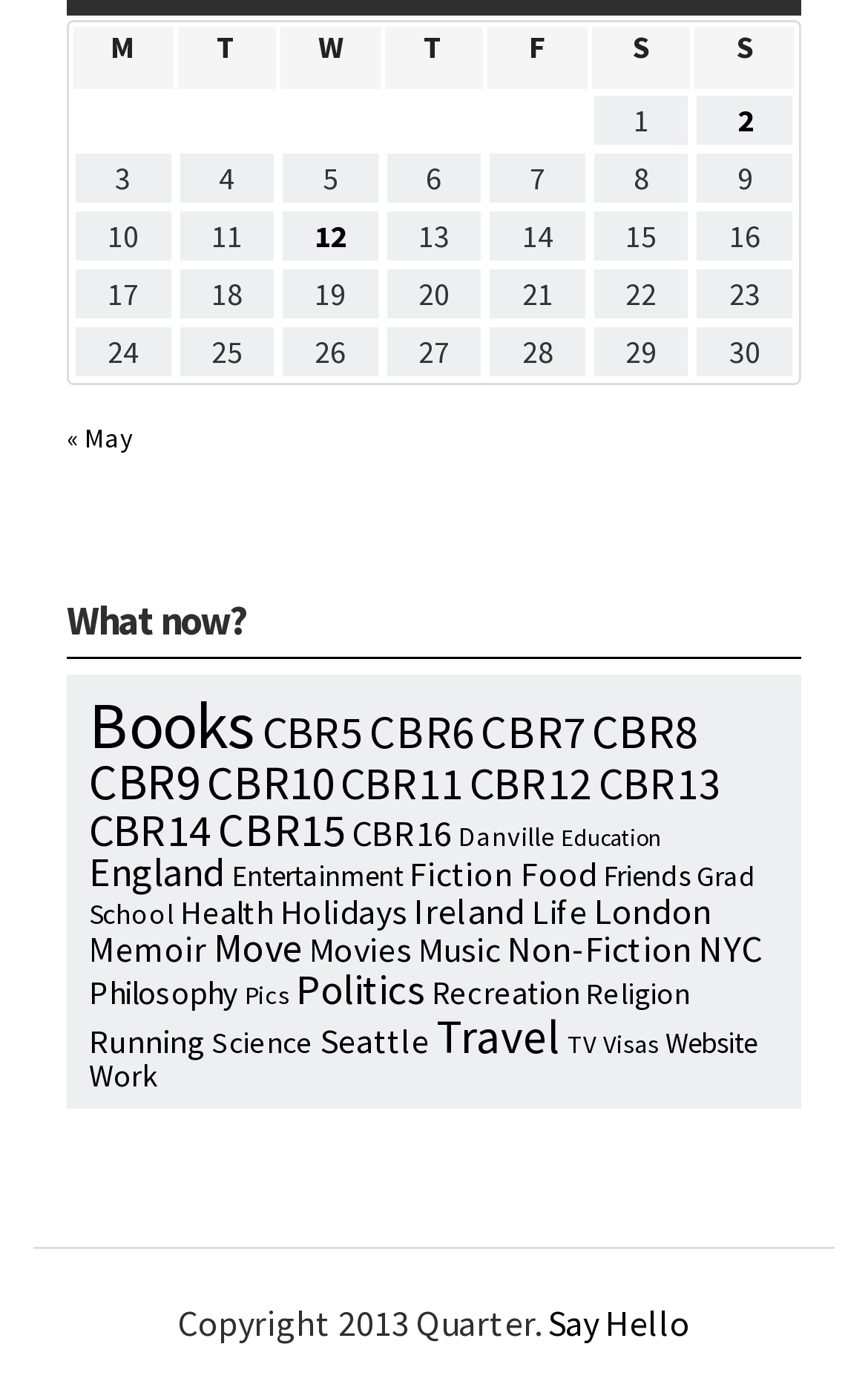Locate the bounding box coordinates of the clickable element to fulfill the following instruction: "Click on the 'Posts published on June 2, 2024' link". Provide the coordinates as four float numbers between 0 and 1 in the format [left, top, right, bottom].

[0.849, 0.067, 0.867, 0.096]